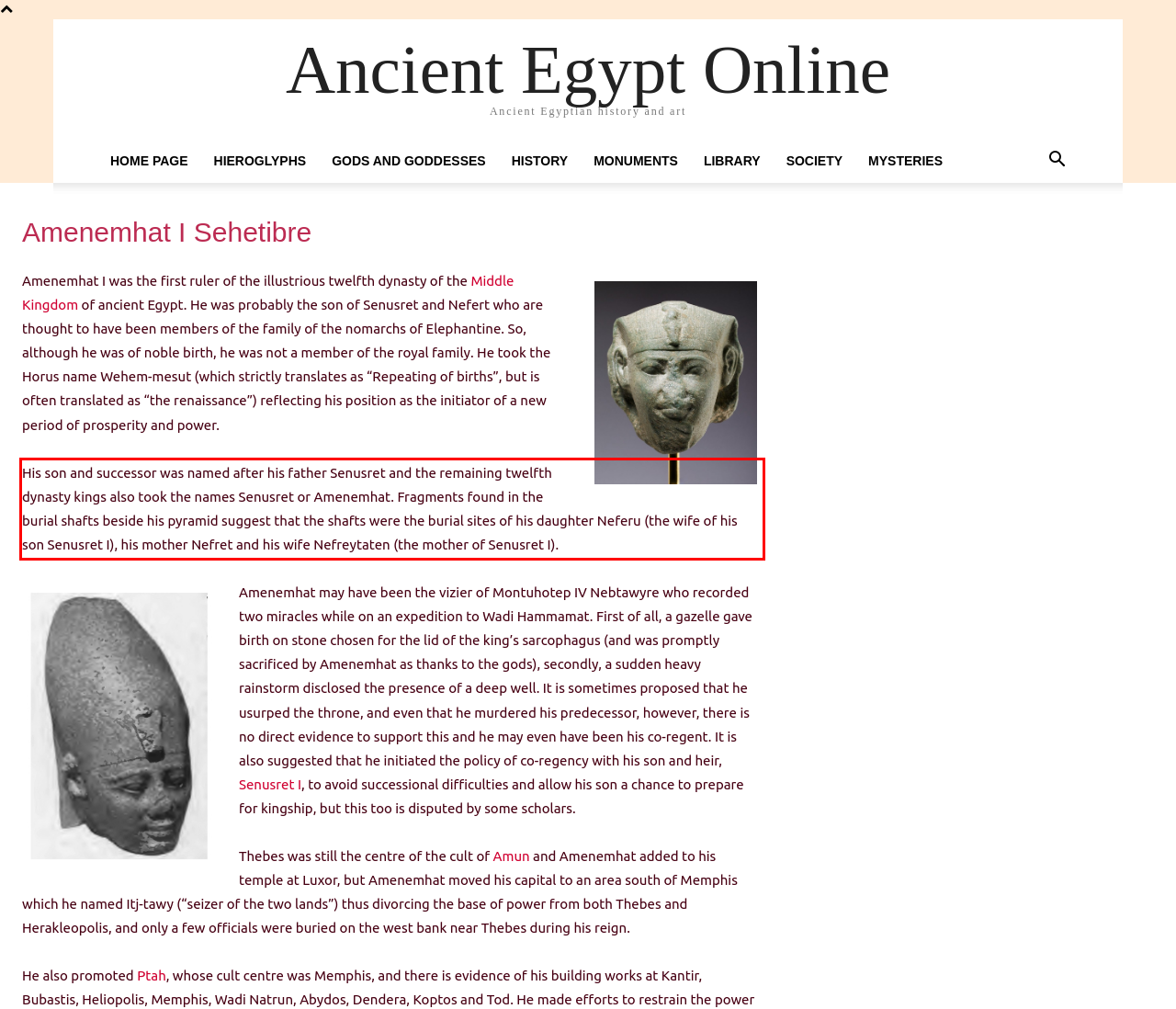You have a webpage screenshot with a red rectangle surrounding a UI element. Extract the text content from within this red bounding box.

His son and successor was named after his father Senusret and the remaining twelfth dynasty kings also took the names Senusret or Amenemhat. Fragments found in the burial shafts beside his pyramid suggest that the shafts were the burial sites of his daughter Neferu (the wife of his son Senusret I), his mother Nefret and his wife Nefreytaten (the mother of Senusret I).